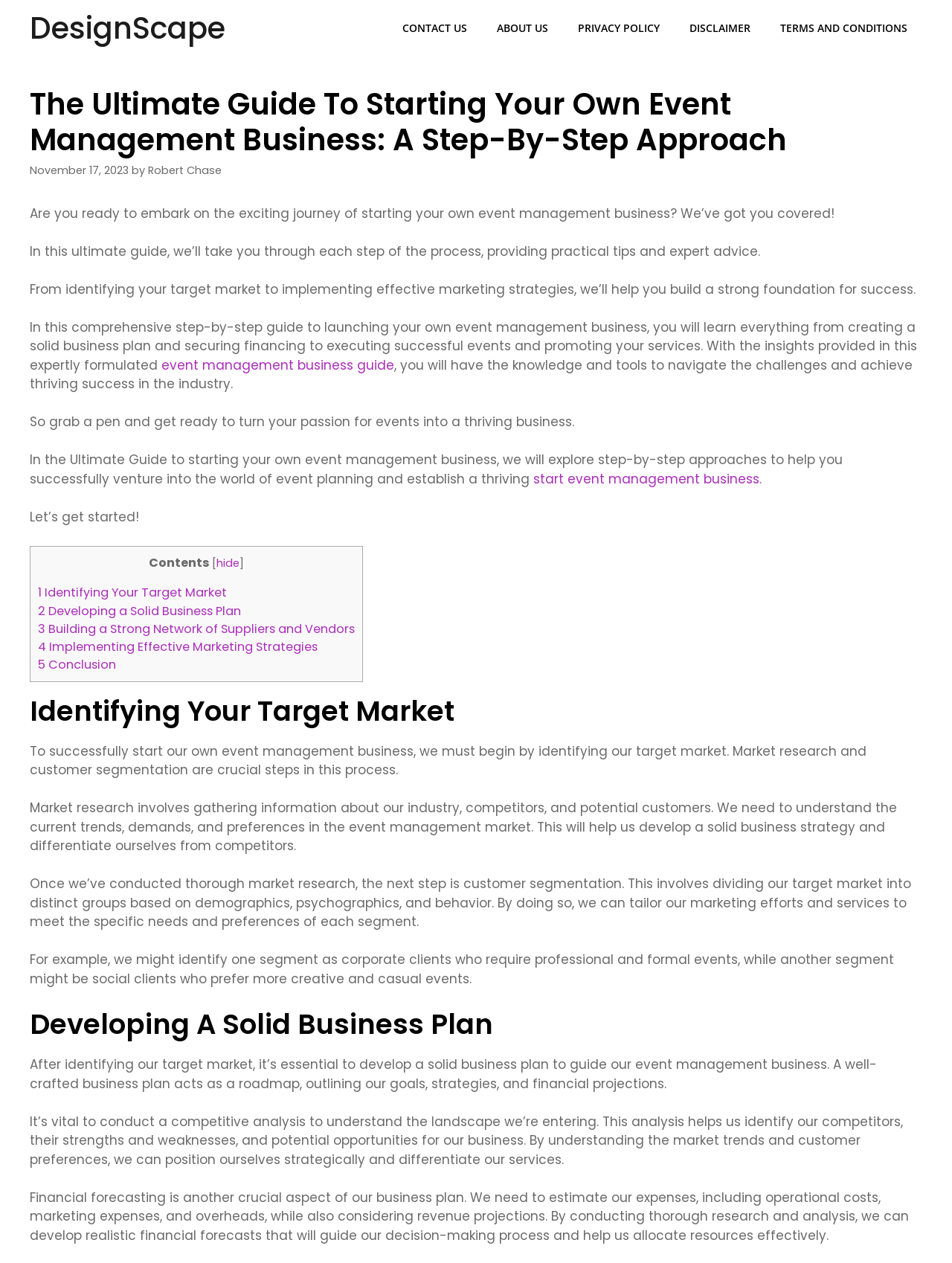Locate the heading on the webpage and return its text.

The Ultimate Guide To Starting Your Own Event Management Business: A Step-By-Step Approach